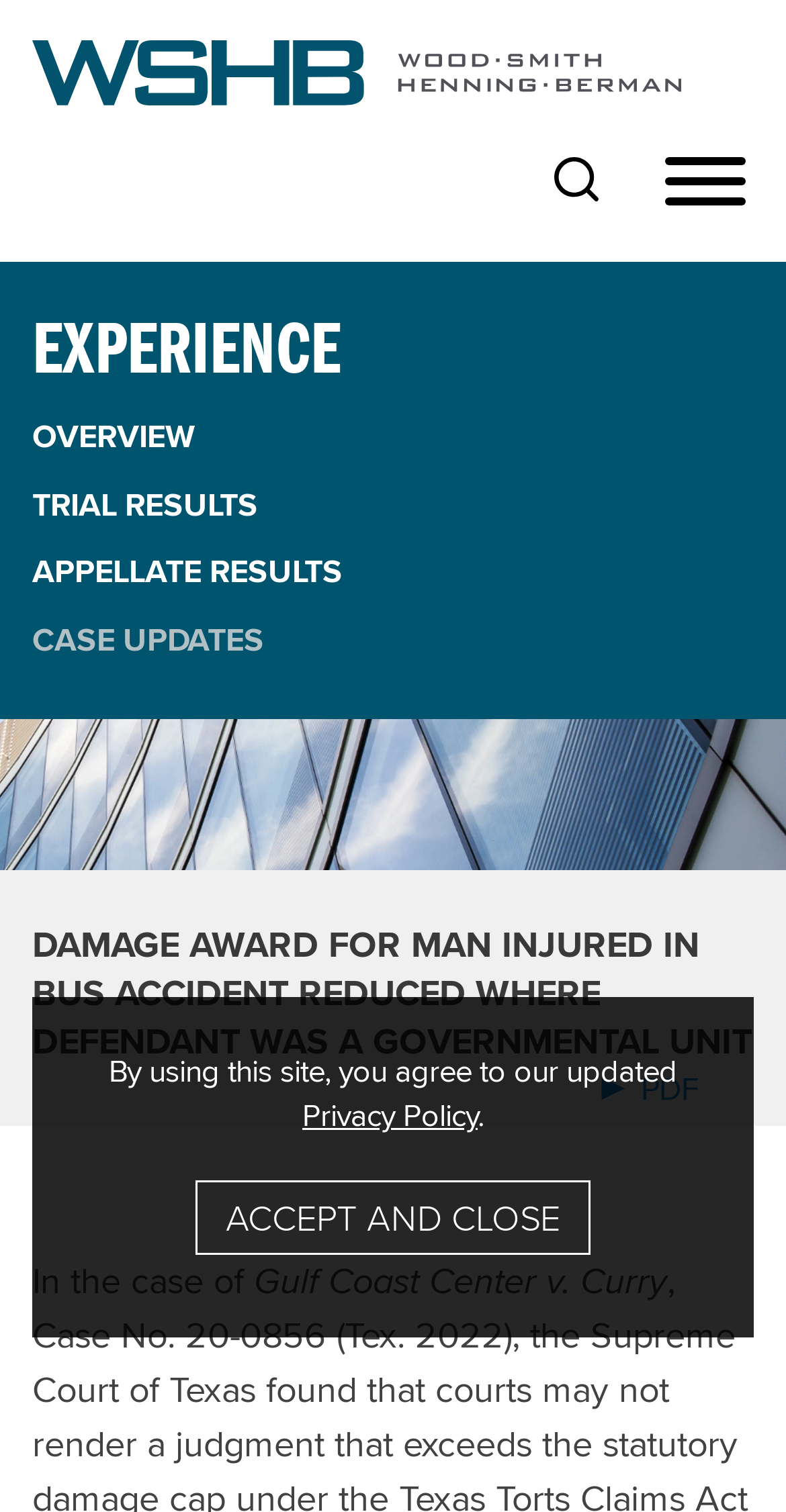Please specify the bounding box coordinates of the element that should be clicked to execute the given instruction: 'Open the main menu'. Ensure the coordinates are four float numbers between 0 and 1, expressed as [left, top, right, bottom].

[0.836, 0.101, 0.959, 0.141]